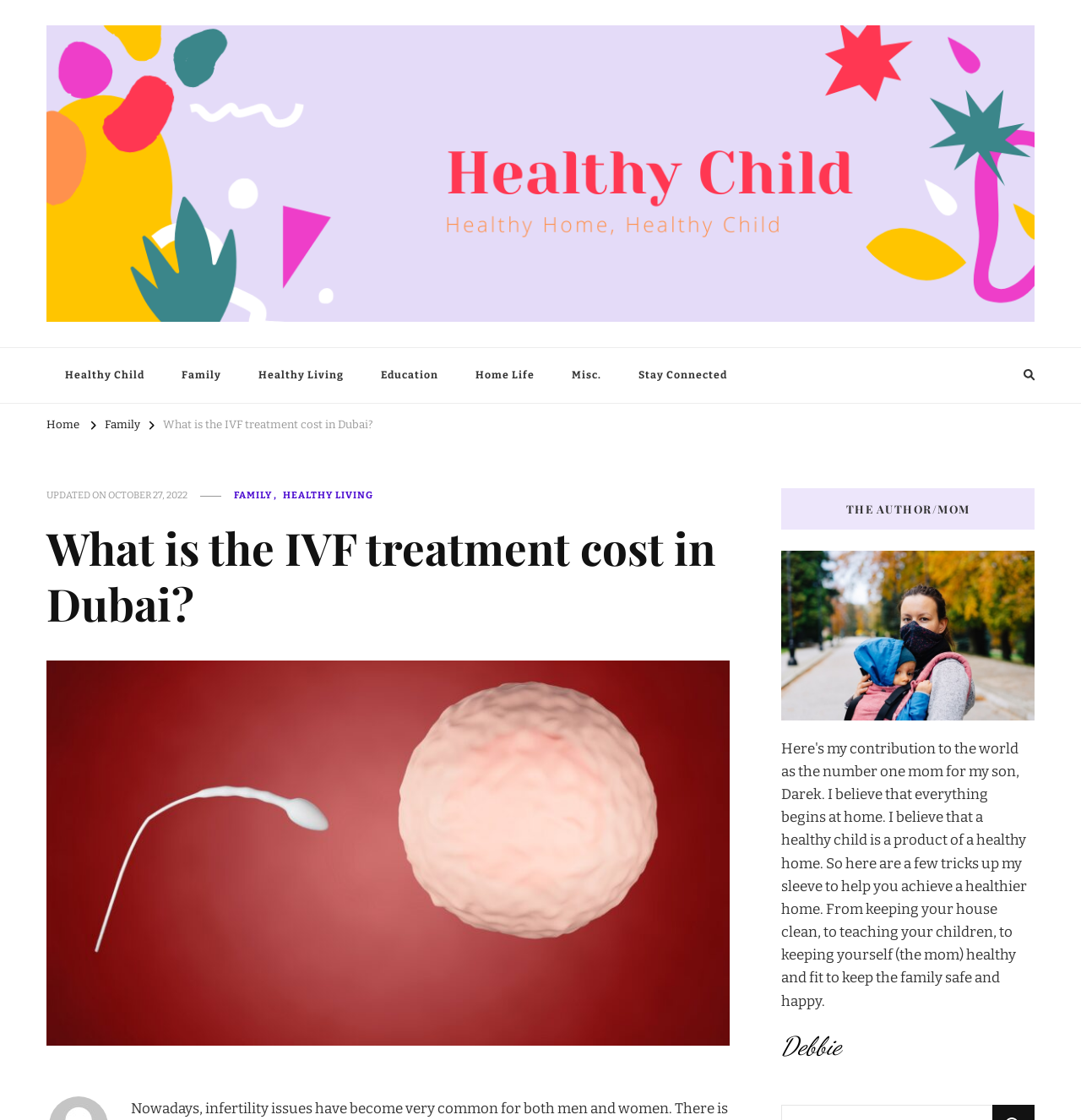Please predict the bounding box coordinates (top-left x, top-left y, bottom-right x, bottom-right y) for the UI element in the screenshot that fits the description: Private Dog/Puppy Training

None